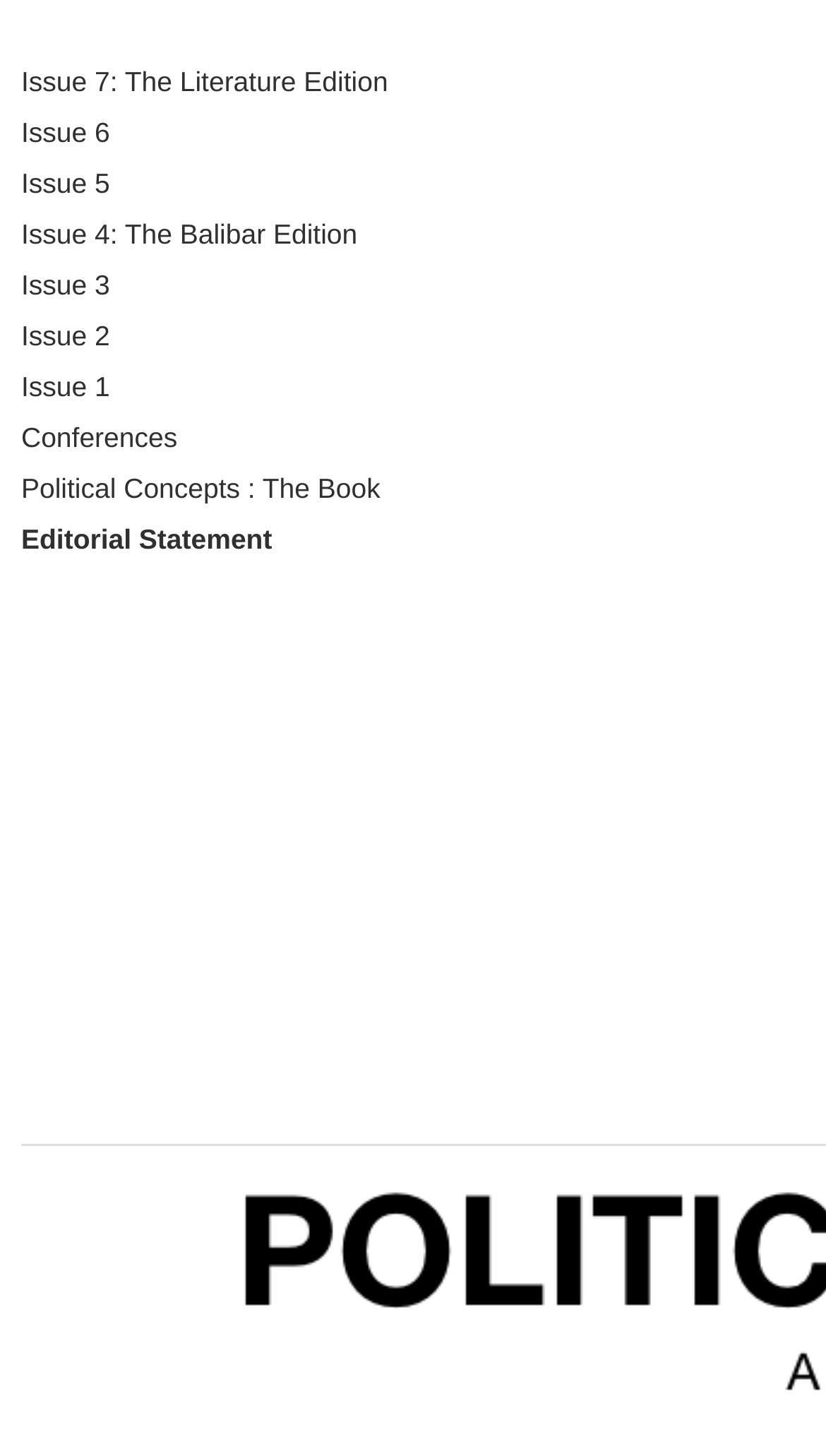Using the provided element description, identify the bounding box coordinates as (top-left x, top-left y, bottom-right x, bottom-right y). Ensure all values are between 0 and 1. Description: Issue 6

[0.026, 0.08, 0.133, 0.102]